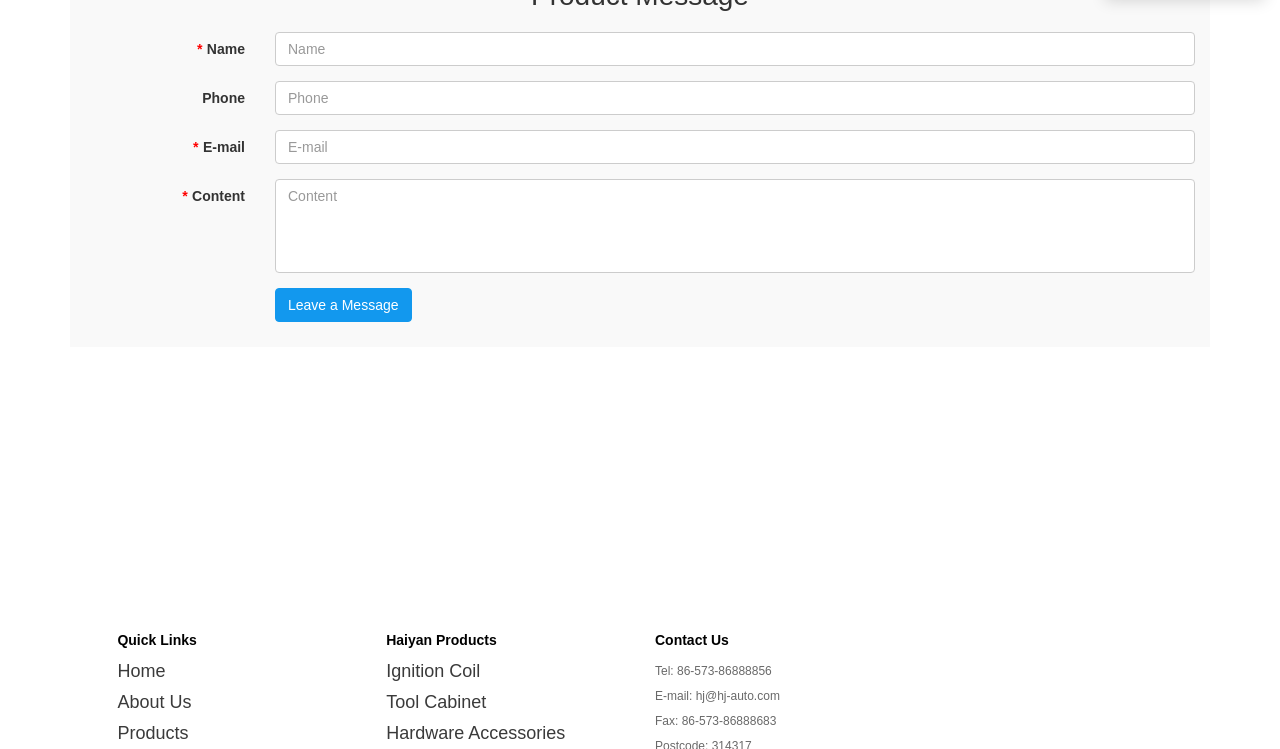Predict the bounding box coordinates for the UI element described as: "Leave a Message". The coordinates should be four float numbers between 0 and 1, presented as [left, top, right, bottom].

[0.215, 0.385, 0.322, 0.43]